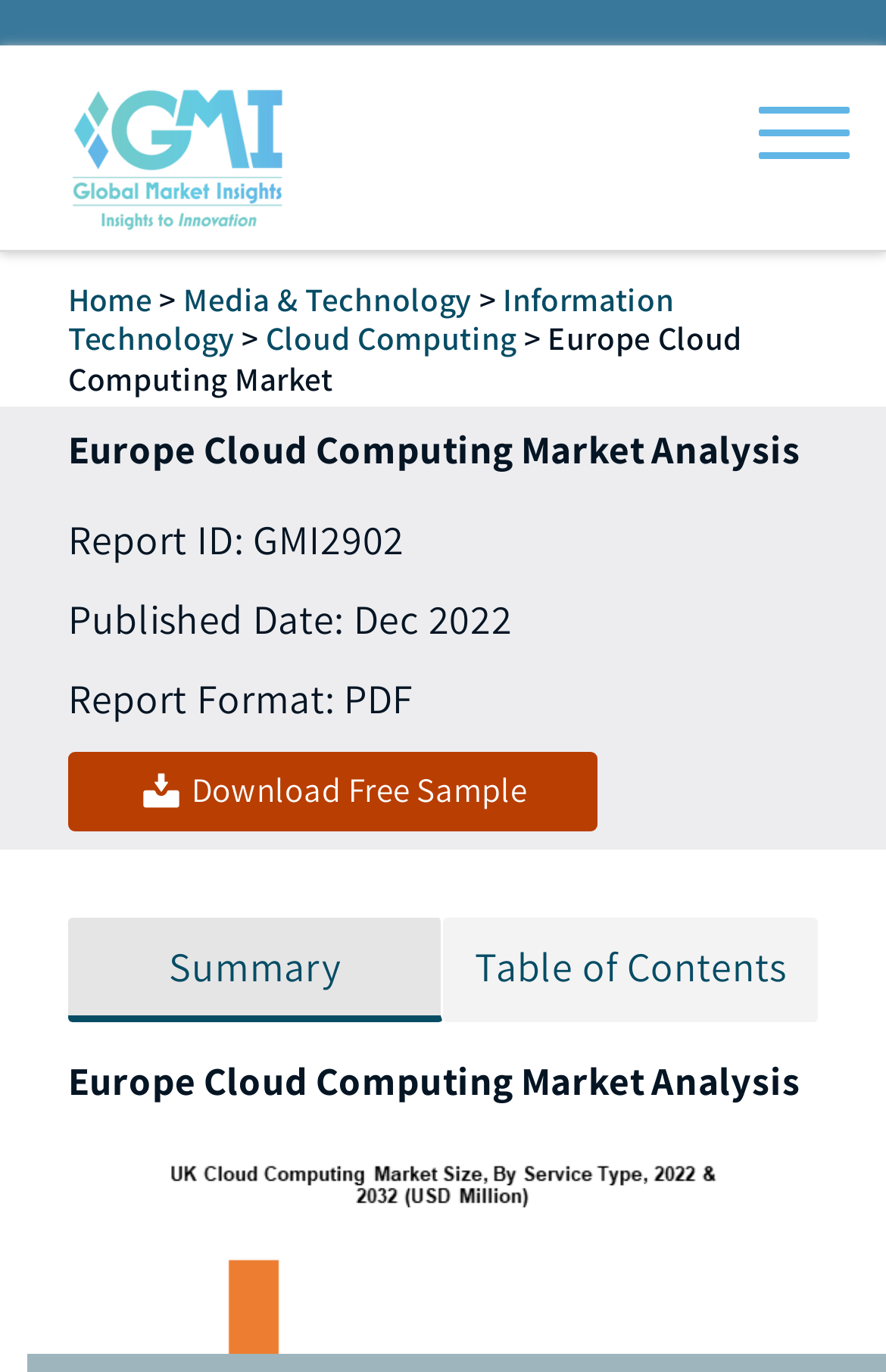Locate the bounding box coordinates of the clickable region necessary to complete the following instruction: "Download a free sample". Provide the coordinates in the format of four float numbers between 0 and 1, i.e., [left, top, right, bottom].

[0.077, 0.549, 0.674, 0.606]